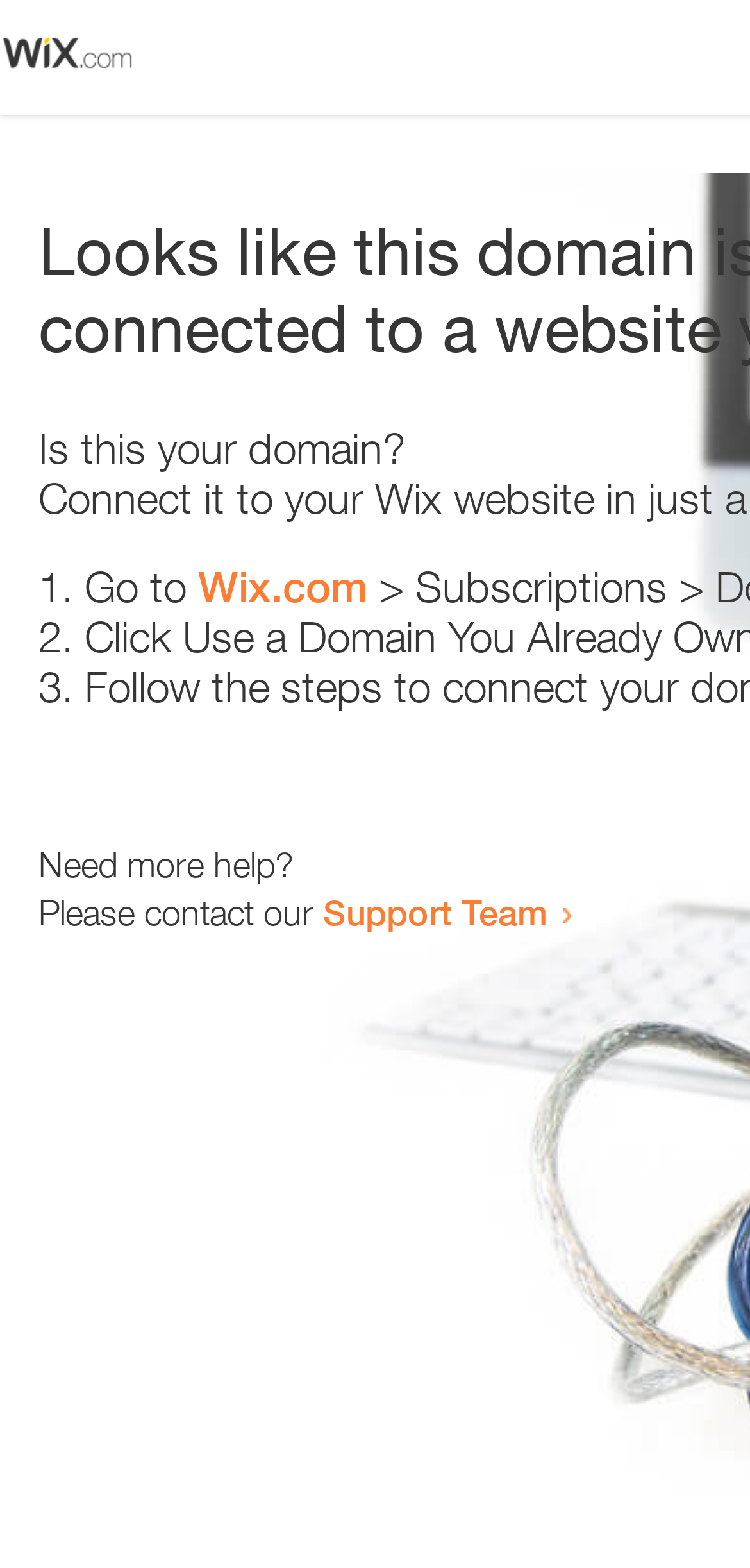Determine the primary headline of the webpage.

Looks like this domain isn't
connected to a website yet